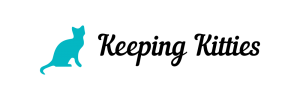Given the content of the image, can you provide a detailed answer to the question?
What is the font style of 'Kitties'?

The caption describes the logo of 'Keeping Kitties', where 'Keeping' is written in a modern script, and 'Kitties' is presented in a bold, friendly font, indicating a clear distinction between the two words.